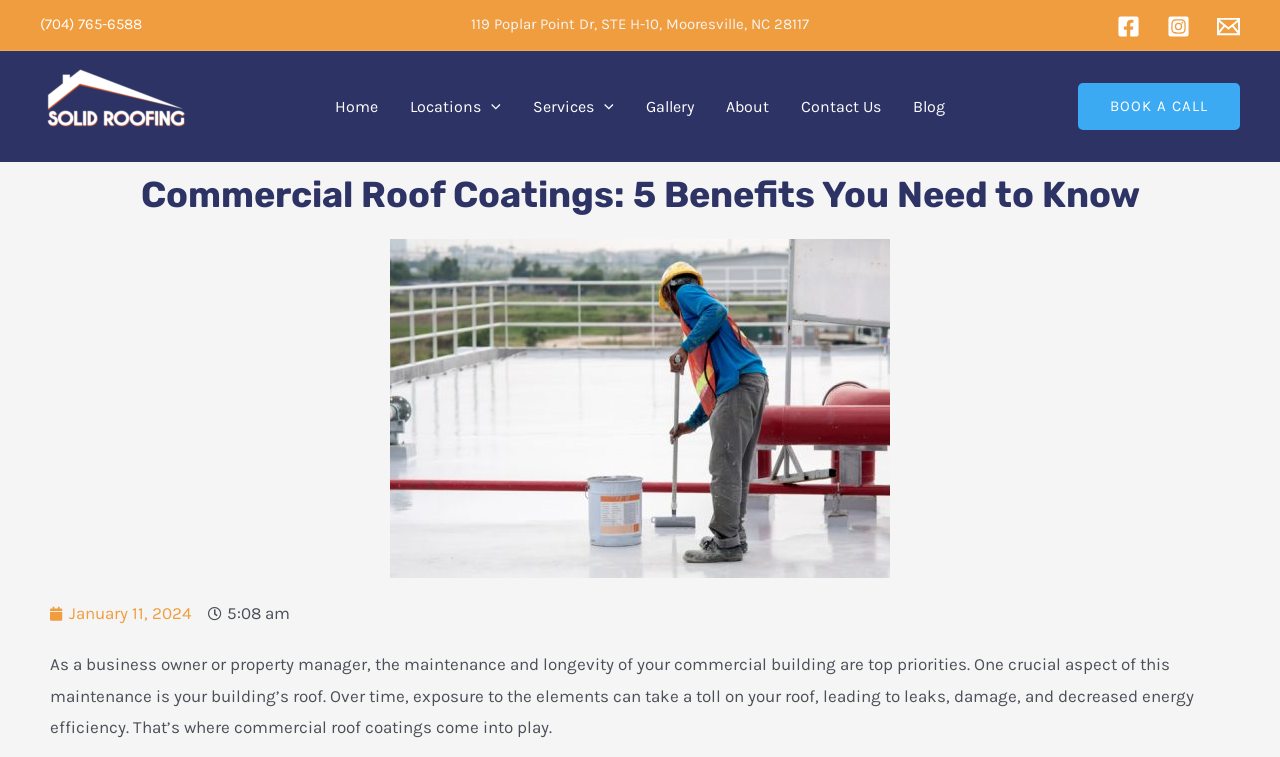Please identify the primary heading on the webpage and return its text.

Commercial Roof Coatings: 5 Benefits You Need to Know